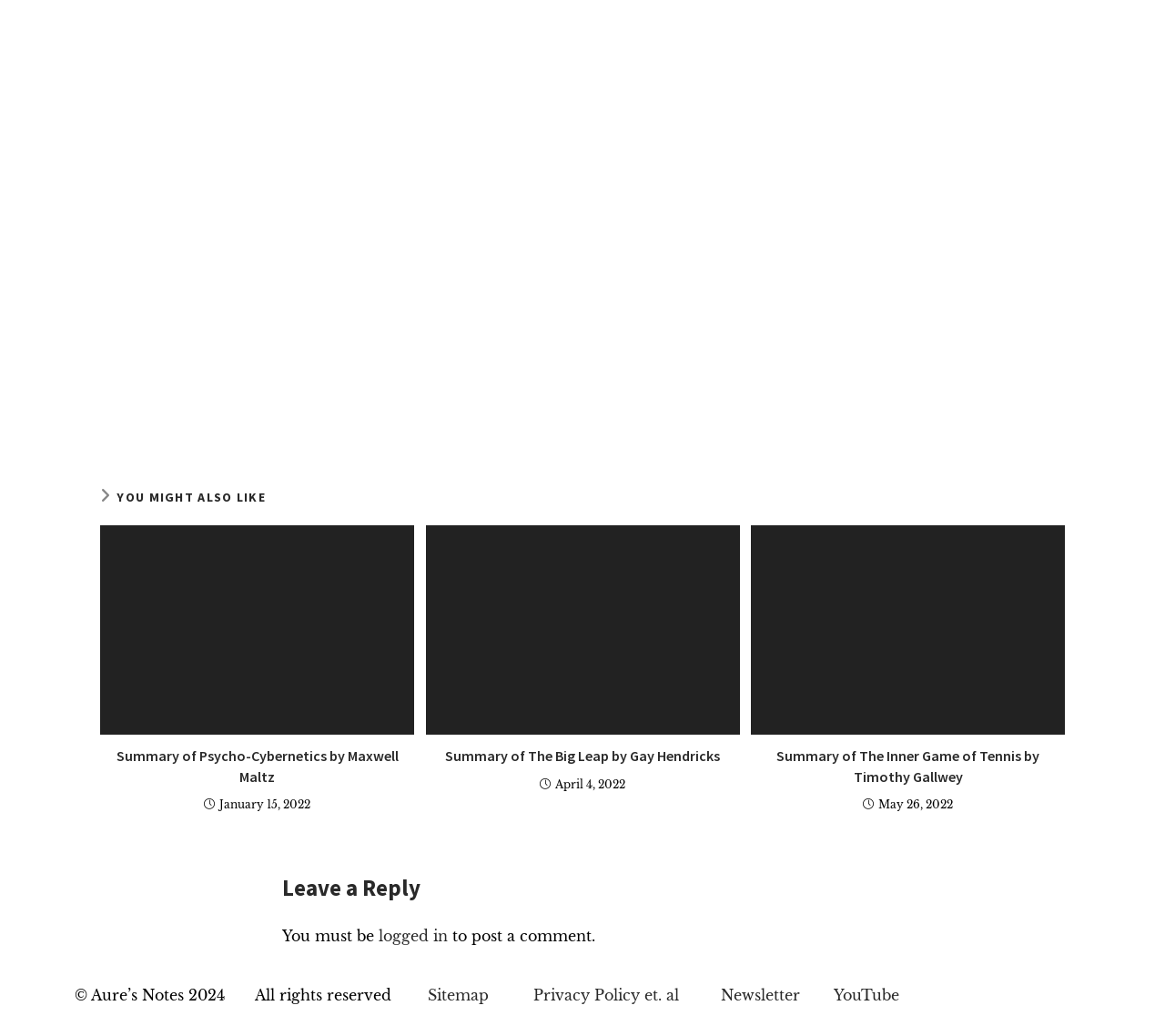Please identify the bounding box coordinates of the clickable area that will fulfill the following instruction: "Click on the 'psycho-cybernetics book cover' link". The coordinates should be in the format of four float numbers between 0 and 1, i.e., [left, top, right, bottom].

[0.086, 0.507, 0.355, 0.709]